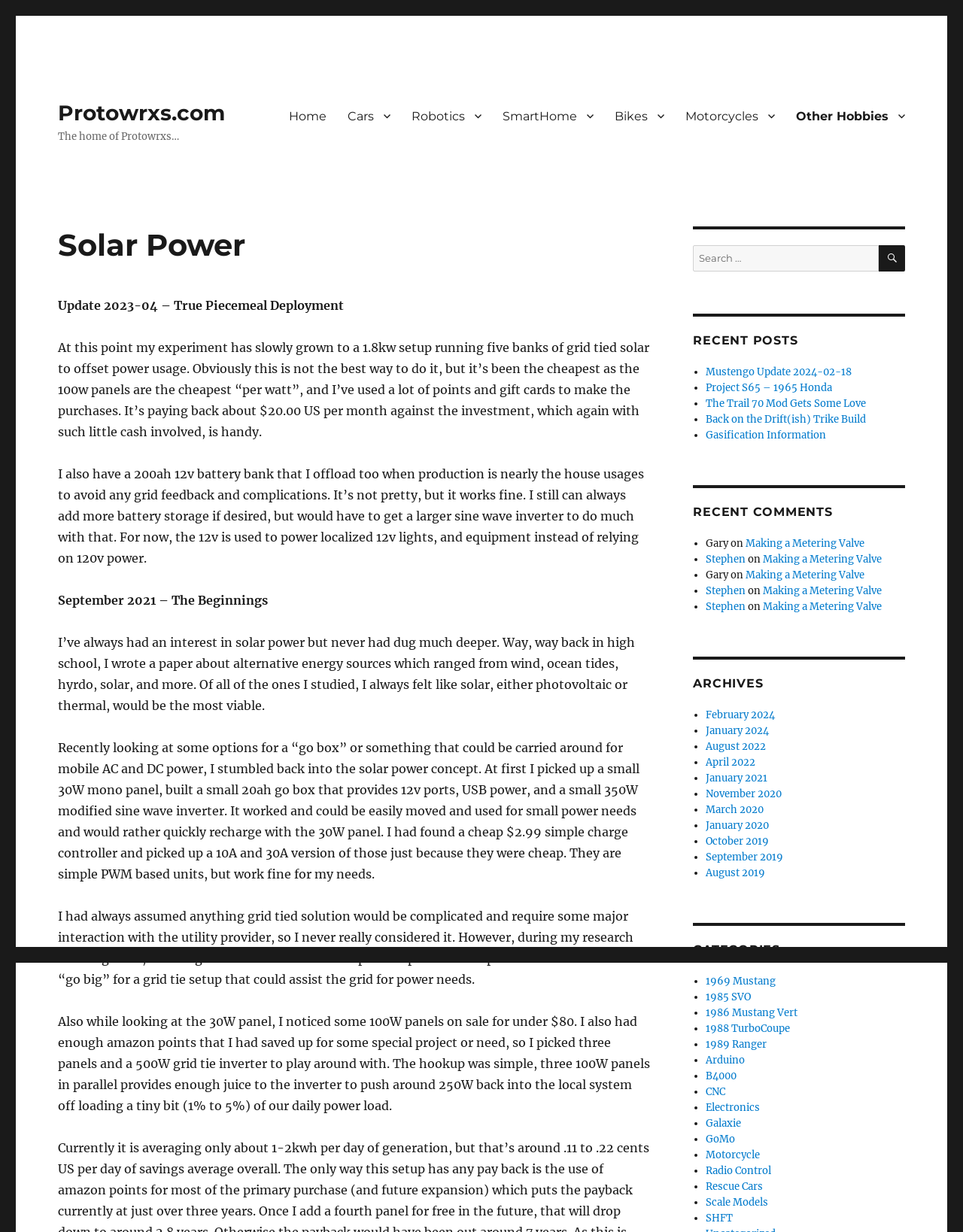Please find the bounding box coordinates for the clickable element needed to perform this instruction: "Read the 'Solar Power' heading".

[0.06, 0.184, 0.676, 0.214]